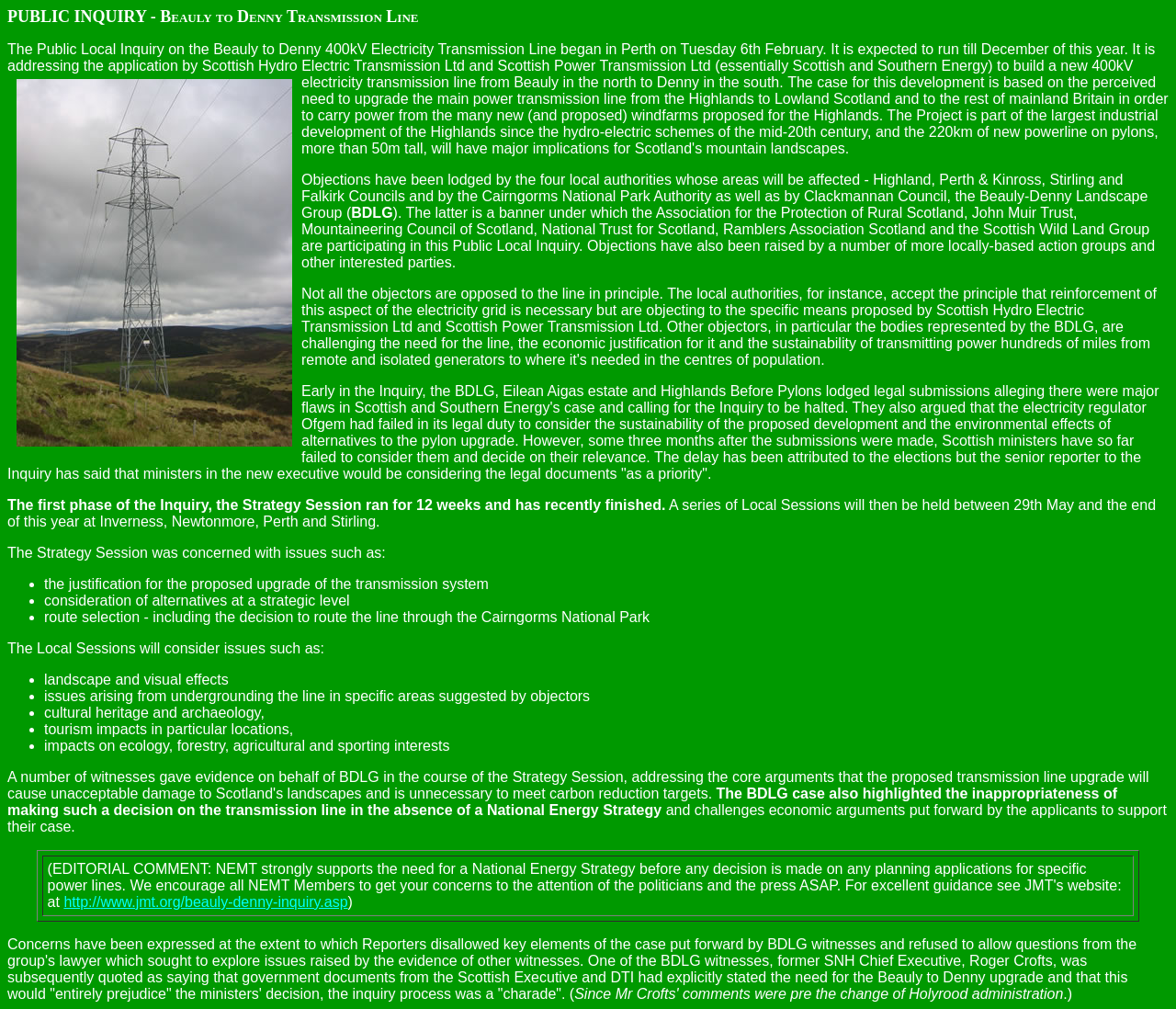When will the Local Sessions of the inquiry take place?
Answer the question with a detailed and thorough explanation.

According to the text, 'A series of Local Sessions will then be held between 29th May and the end of this year at Inverness, Newtonmore, Perth and Stirling.'